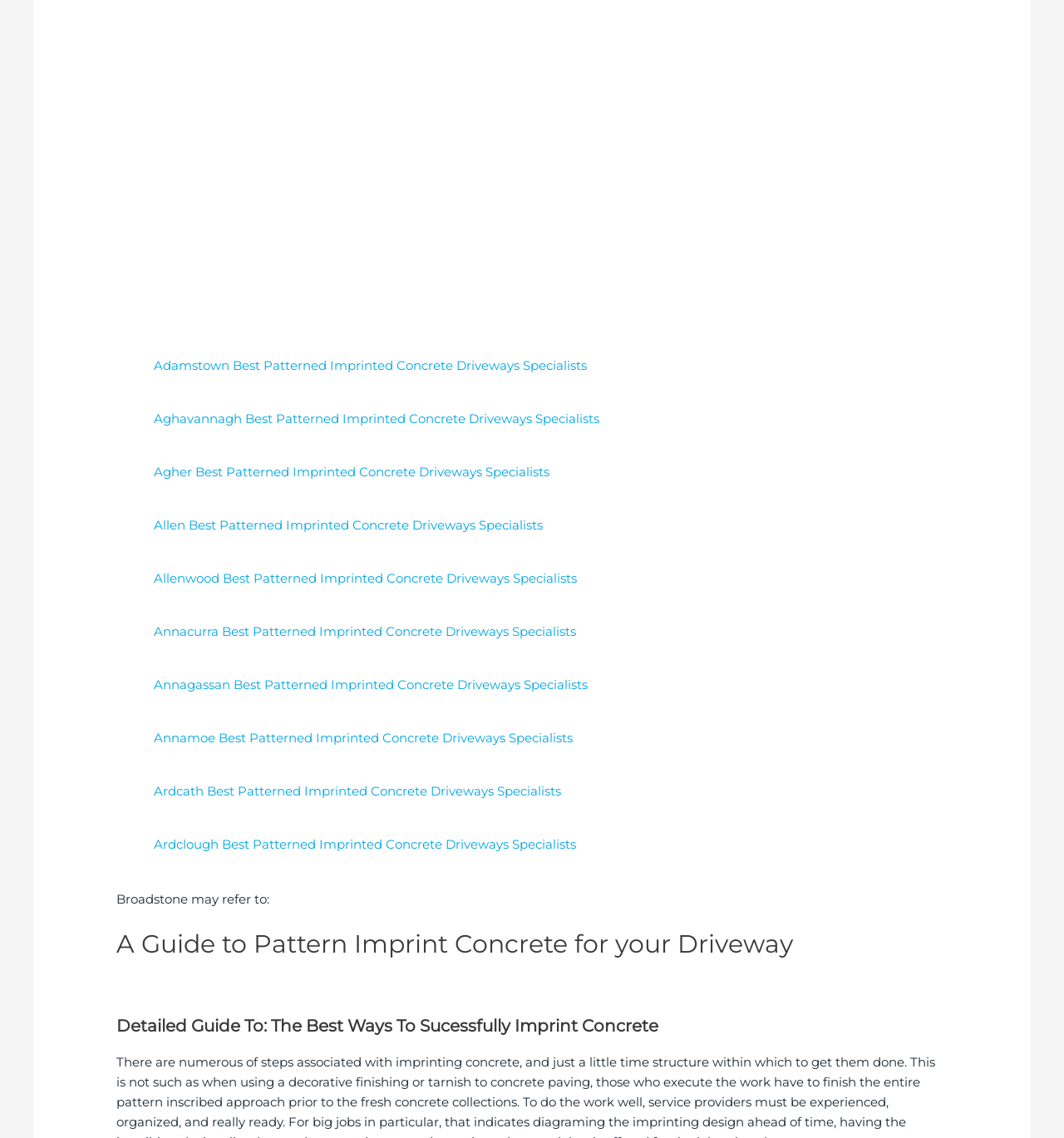Please identify the bounding box coordinates of the element's region that I should click in order to complete the following instruction: "read the quote from Marc & Kinsey Mens". The bounding box coordinates consist of four float numbers between 0 and 1, i.e., [left, top, right, bottom].

None